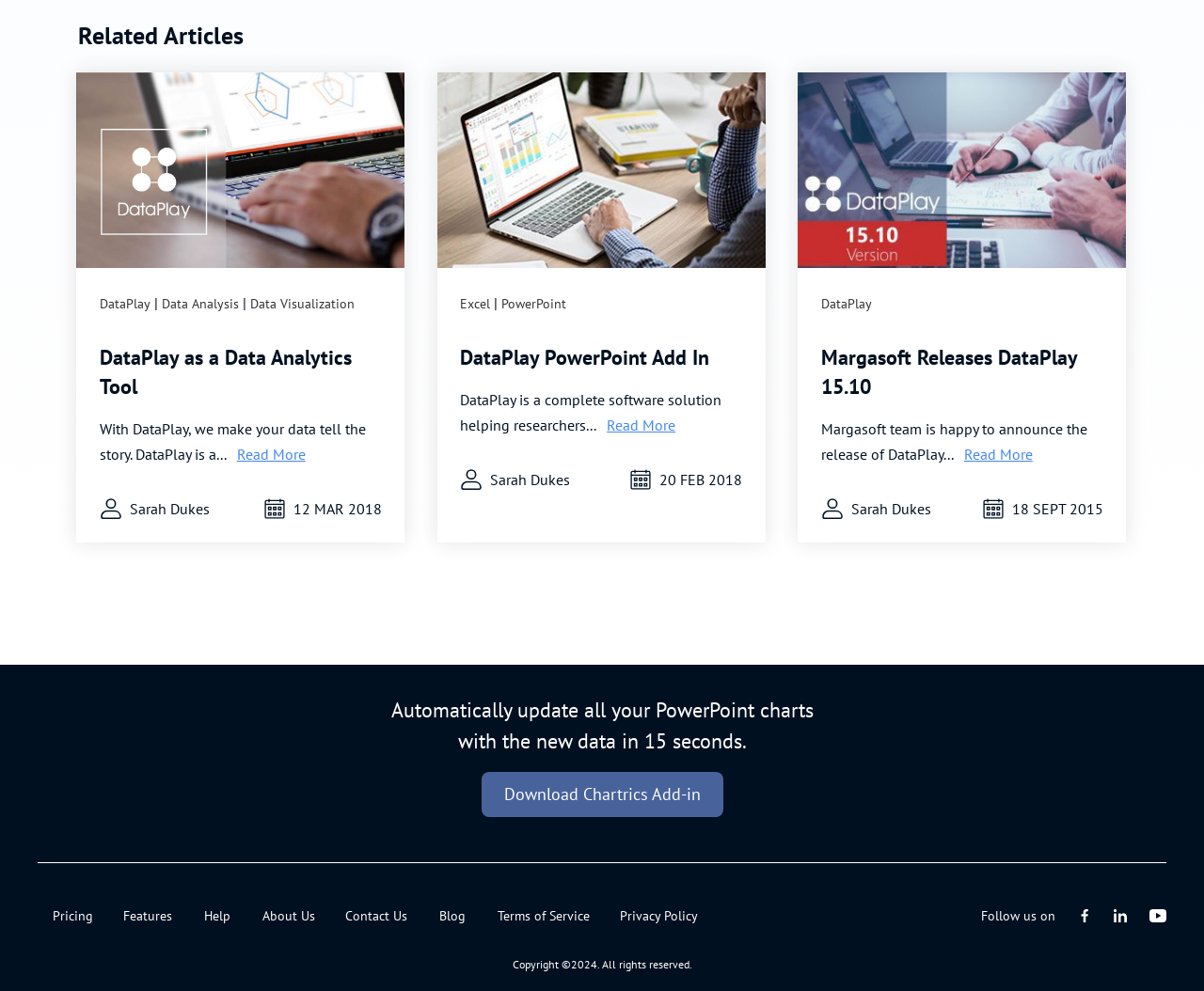What is the author of the blog posts?
Give a detailed explanation using the information visible in the image.

I can see multiple instances of the text 'Sarah Dukes' on the webpage, each accompanied by a date, which suggests that Sarah Dukes is the author of the blog posts.